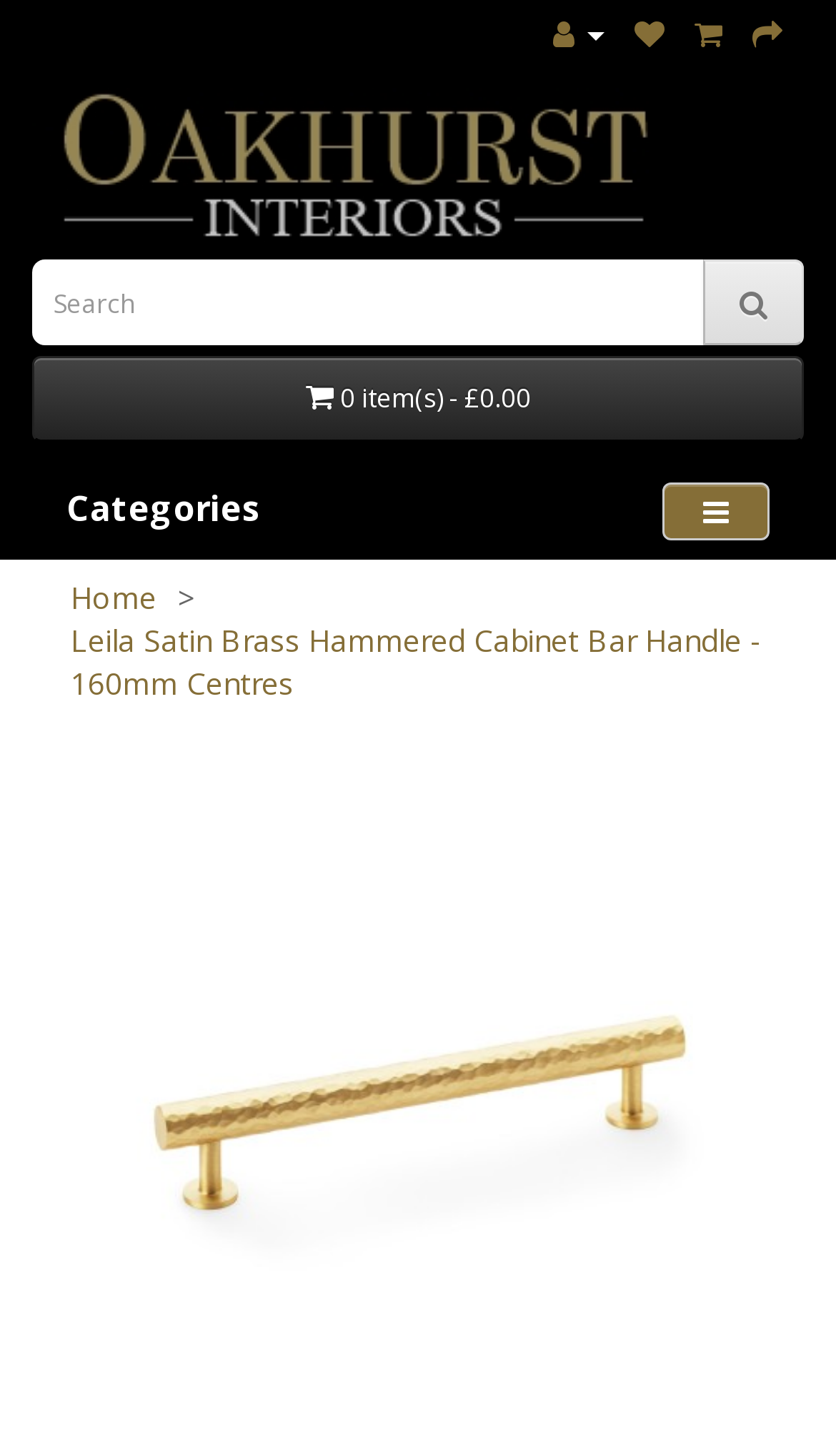Determine the bounding box coordinates of the UI element described by: "Account".

[0.662, 0.009, 0.723, 0.037]